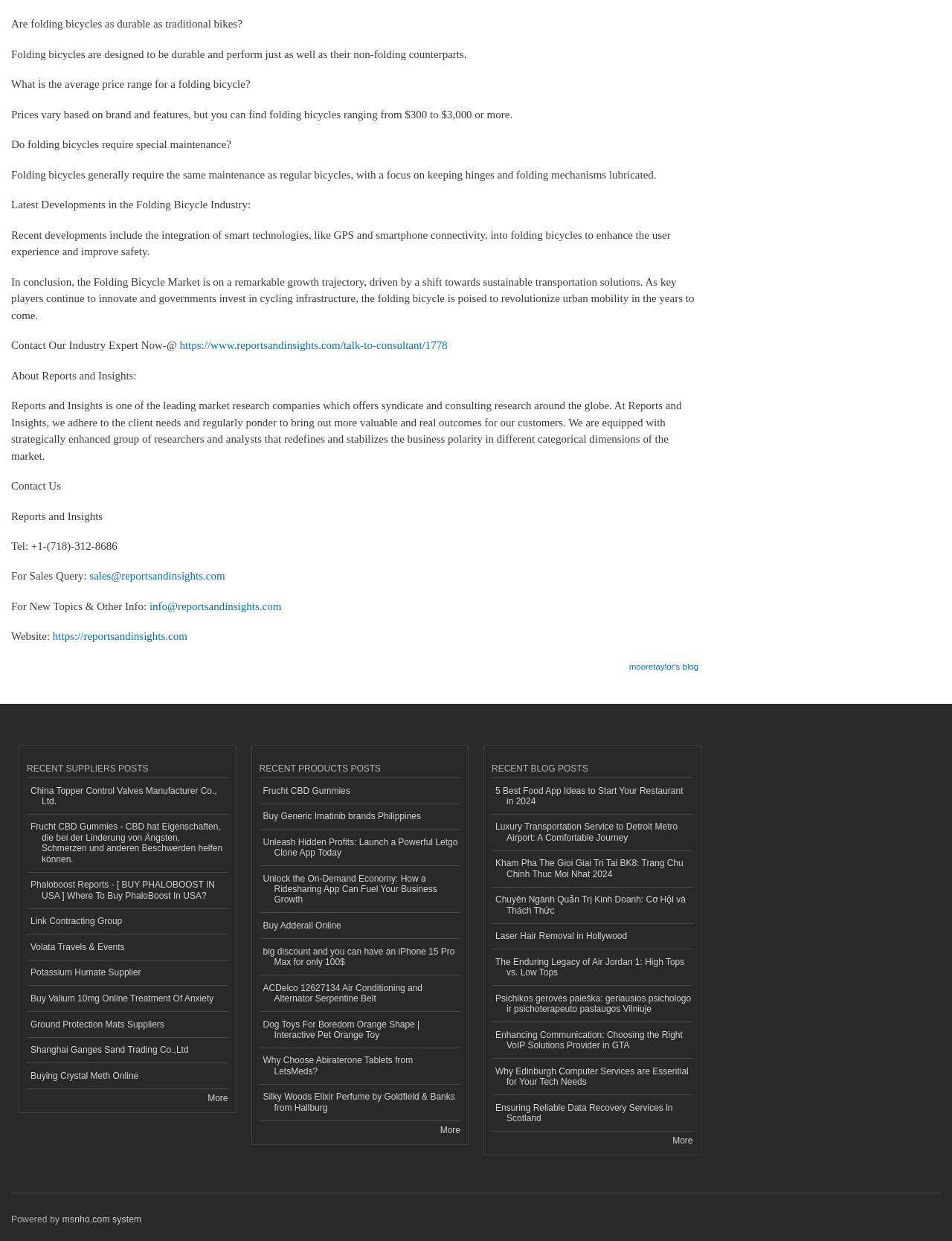Answer the question below with a single word or a brief phrase: 
What are the recent supplier posts about?

Various products